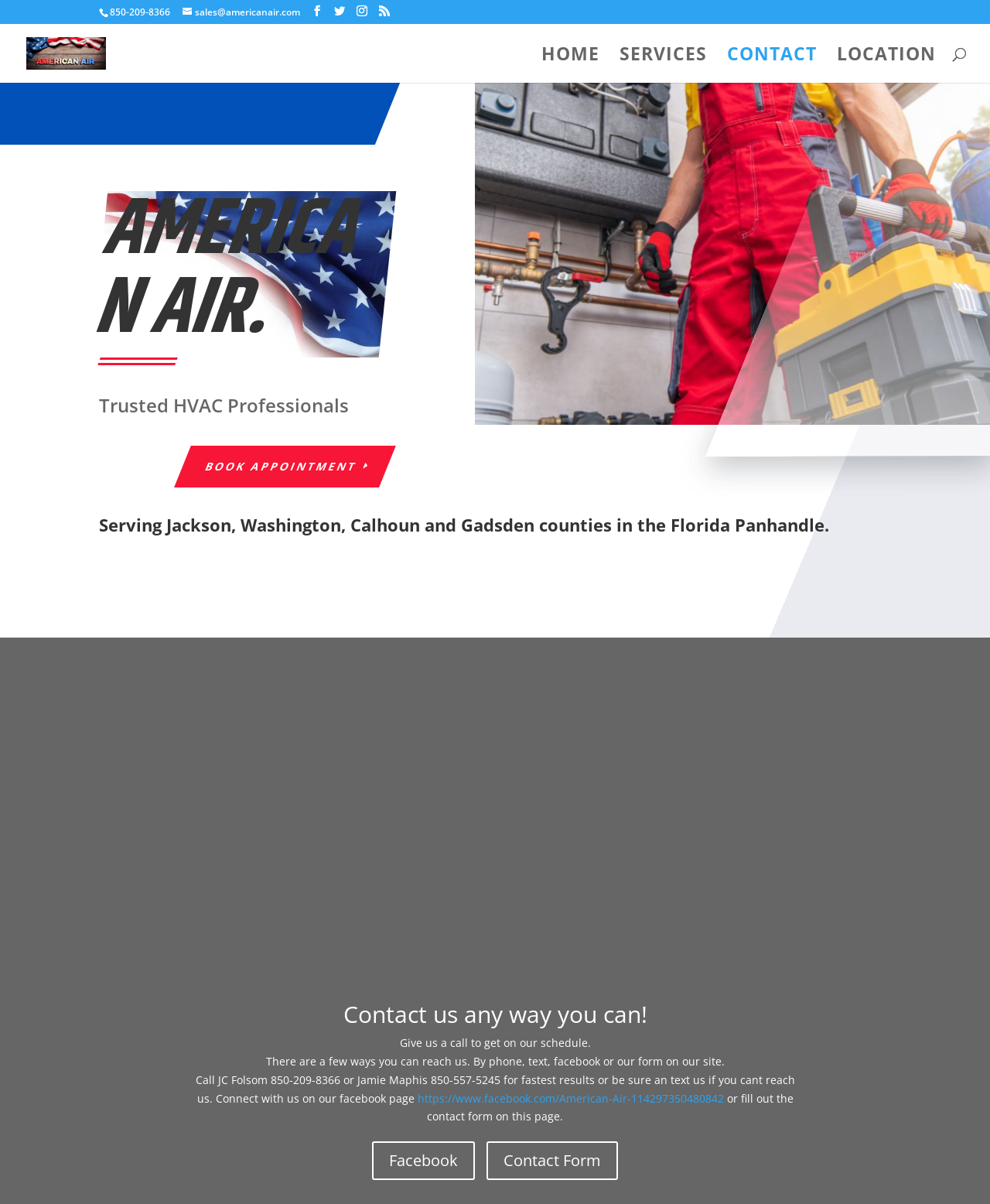Determine the bounding box coordinates for the clickable element required to fulfill the instruction: "Call the phone number". Provide the coordinates as four float numbers between 0 and 1, i.e., [left, top, right, bottom].

[0.111, 0.004, 0.172, 0.015]